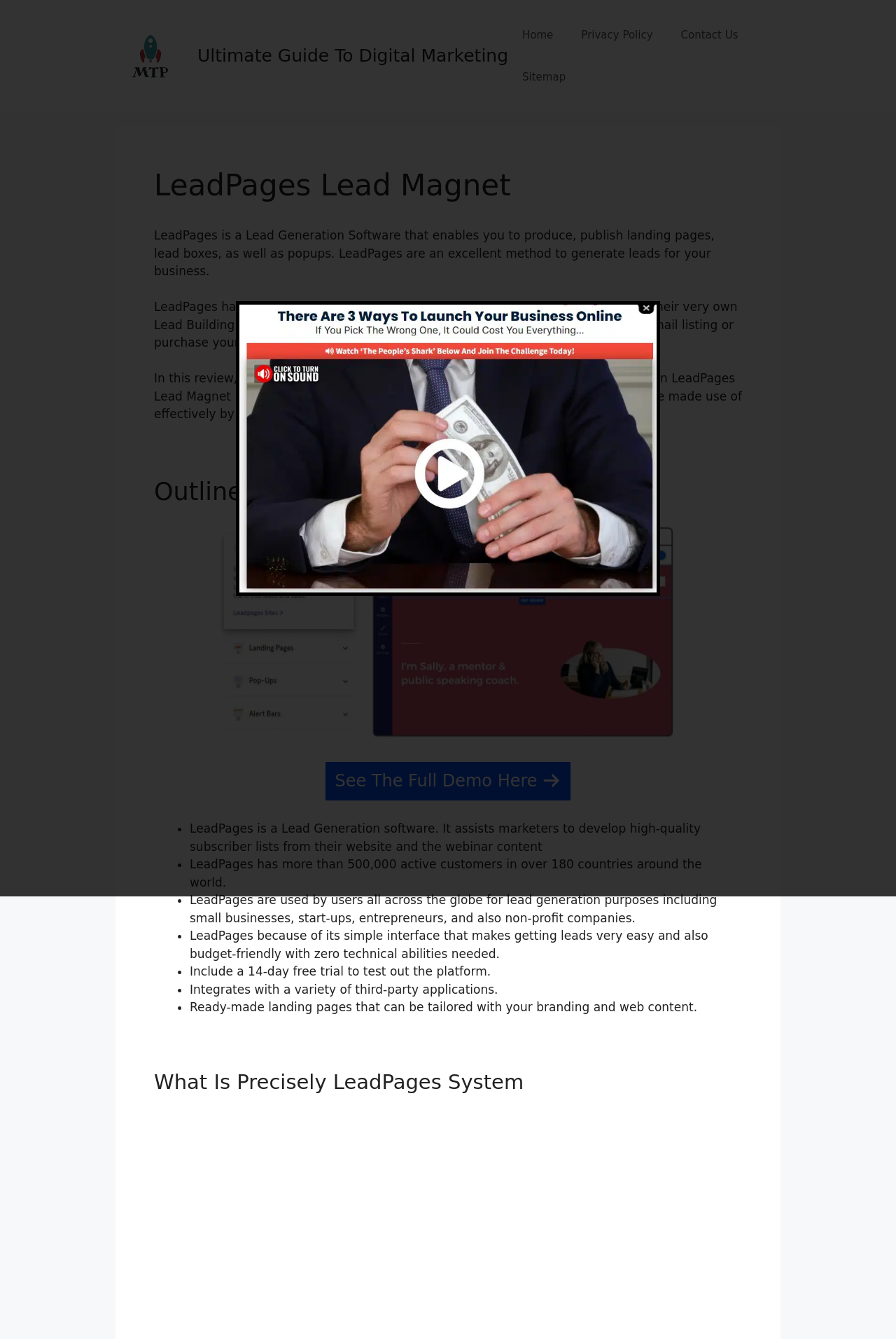Explain the webpage's layout and main content in detail.

This webpage is about LeadPages Lead Magnet, a lead generation software. At the top, there is a banner with a link to an "Ultimate Guide To Digital Marketing" and an image with the same title. Below the banner, there is a navigation menu with links to "Home", "Privacy Policy", "Contact Us", and "Sitemap".

The main content of the page is divided into sections. The first section has a heading "LeadPages Lead Magnet" and a brief description of what LeadPages is and its features. There are three paragraphs of text that explain how LeadPages can be used to generate leads for businesses.

Below this section, there is a heading "Outline of LeadPages Lead Magnet" followed by a link to "See The Full Demo Here". This is followed by a list of five bullet points that highlight the key features and benefits of LeadPages, including its ability to help marketers develop high-quality subscriber lists, its large customer base, and its ease of use.

Further down the page, there is another heading "What Is Precisely LeadPages System" but it does not have any accompanying text. At the top right corner of the page, there is a small image of a "Close" button.